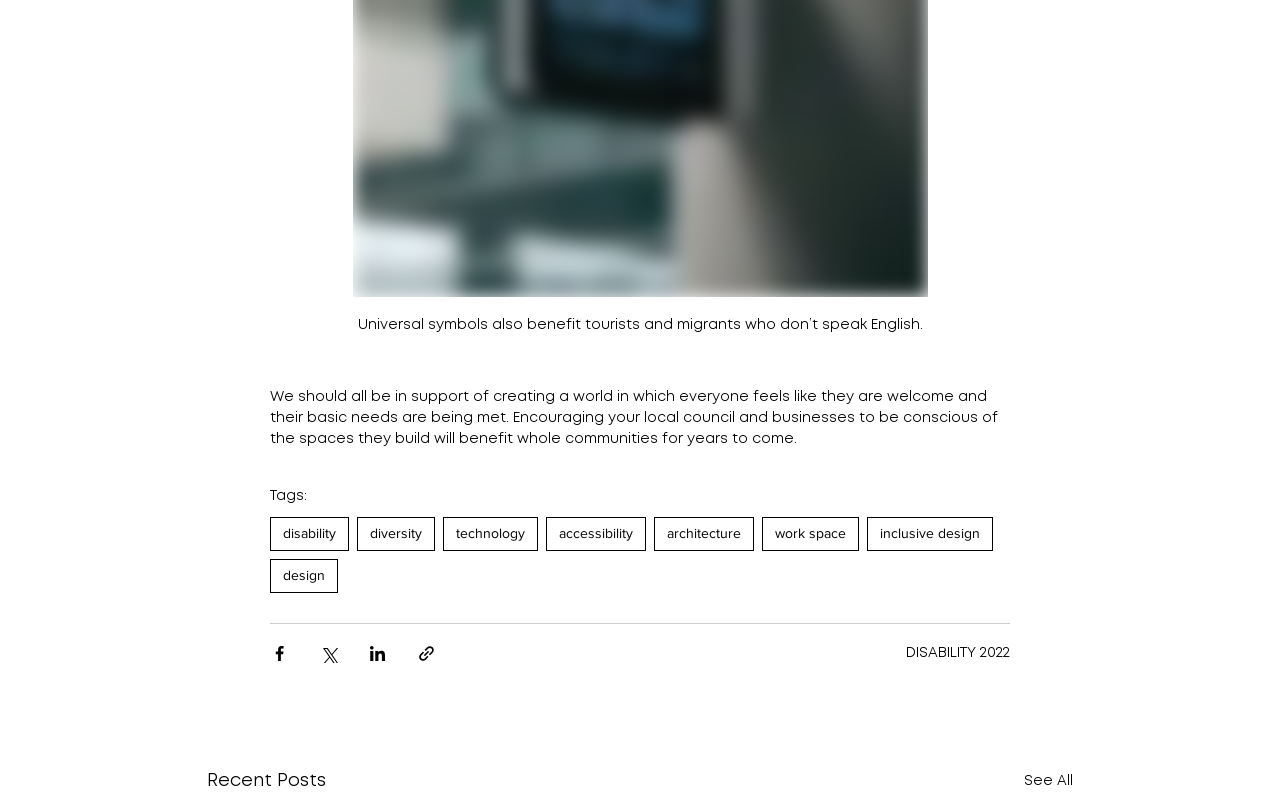Identify the bounding box coordinates of the section to be clicked to complete the task described by the following instruction: "Click on the HOME link". The coordinates should be four float numbers between 0 and 1, formatted as [left, top, right, bottom].

None